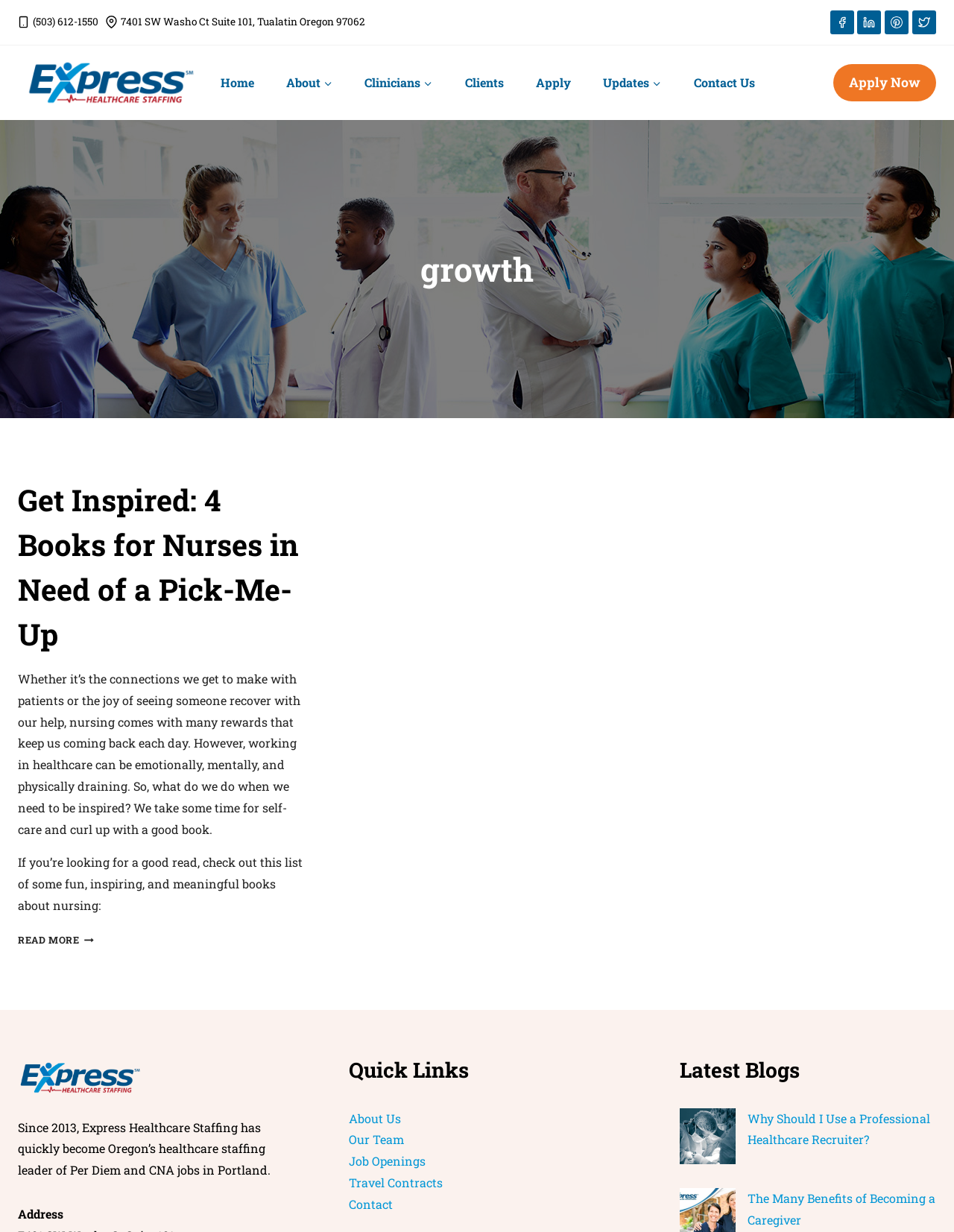Please specify the bounding box coordinates for the clickable region that will help you carry out the instruction: "Call the phone number".

[0.018, 0.01, 0.103, 0.025]